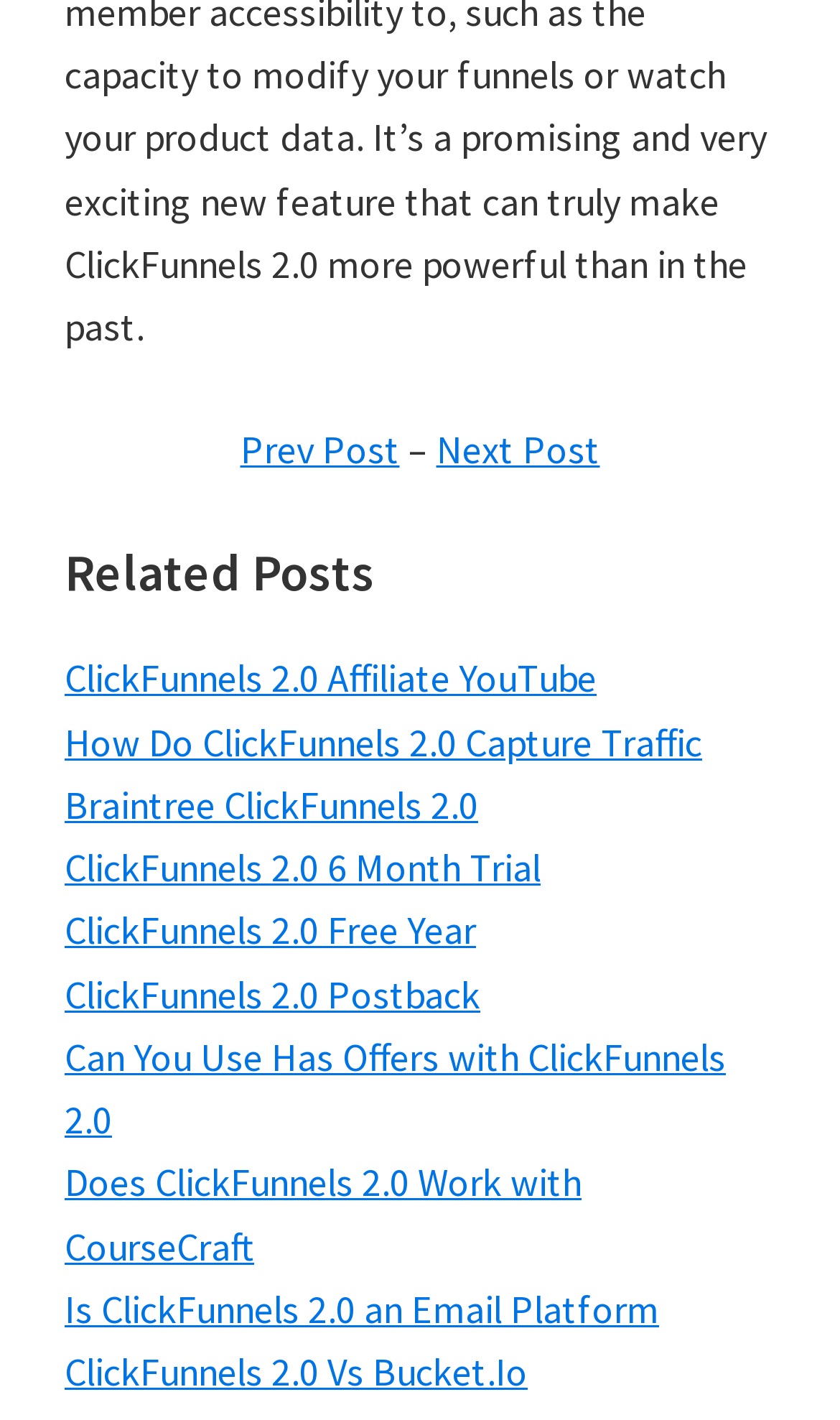Find the bounding box coordinates of the element to click in order to complete this instruction: "go to previous post". The bounding box coordinates must be four float numbers between 0 and 1, denoted as [left, top, right, bottom].

[0.286, 0.3, 0.476, 0.335]